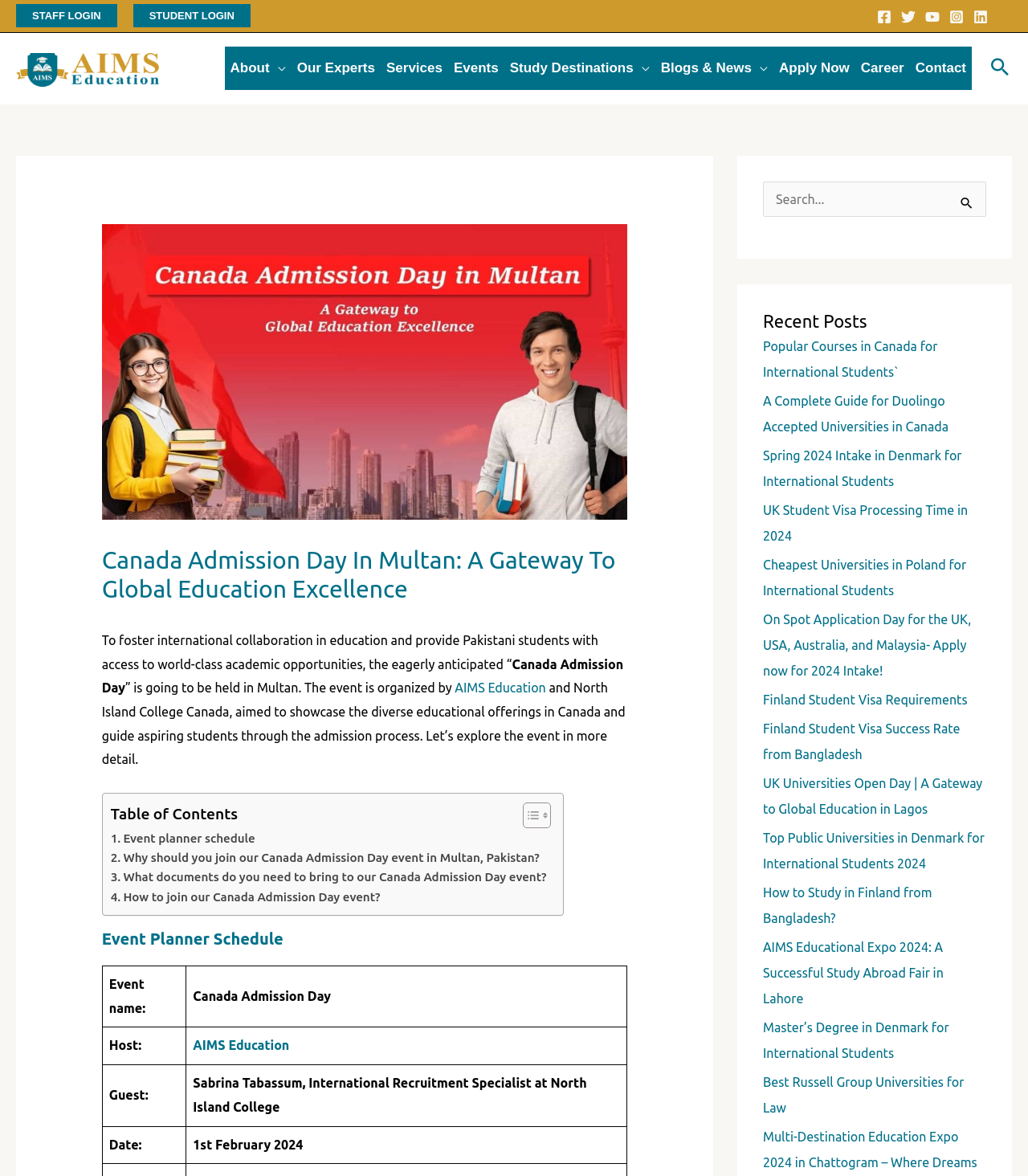Give an in-depth explanation of the webpage layout and content.

This webpage is about AIMS Education, an organization that provides educational services and opportunities for students. The page is specifically promoting a Canada Admission Day event in Multan, Pakistan, which aims to provide Pakistani students with access to world-class academic opportunities in Canada.

At the top of the page, there are several links, including "STAFF LOGIN" and "STUDENT LOGIN" on the left, and social media links (Facebook, Twitter, YouTube, Instagram, and LinkedIn) on the right. Below these links, there is a navigation menu with various options, including "About", "Our Experts", "Services", "Events", "Study Destinations", "Blogs & News", "Apply Now", "Career", and "Contact".

The main content of the page is divided into several sections. The first section has a heading "Canada Admission Day In Multan: A Gateway To Global Education Excellence" and provides an introduction to the event. Below this, there is a table of contents with links to different sections of the page.

The next section is about the event planner schedule, which includes details such as the event name, host, guest, date, and time. This is followed by a section that answers questions about the event, including why students should join, what documents they need to bring, and how to join.

On the right side of the page, there is a search bar and a section titled "Recent Posts" that lists several links to blog articles about studying abroad, including popular courses in Canada, guides for Duolingo accepted universities, and student visa requirements for various countries.

Overall, the webpage is well-organized and provides a wealth of information about the Canada Admission Day event and studying abroad opportunities.